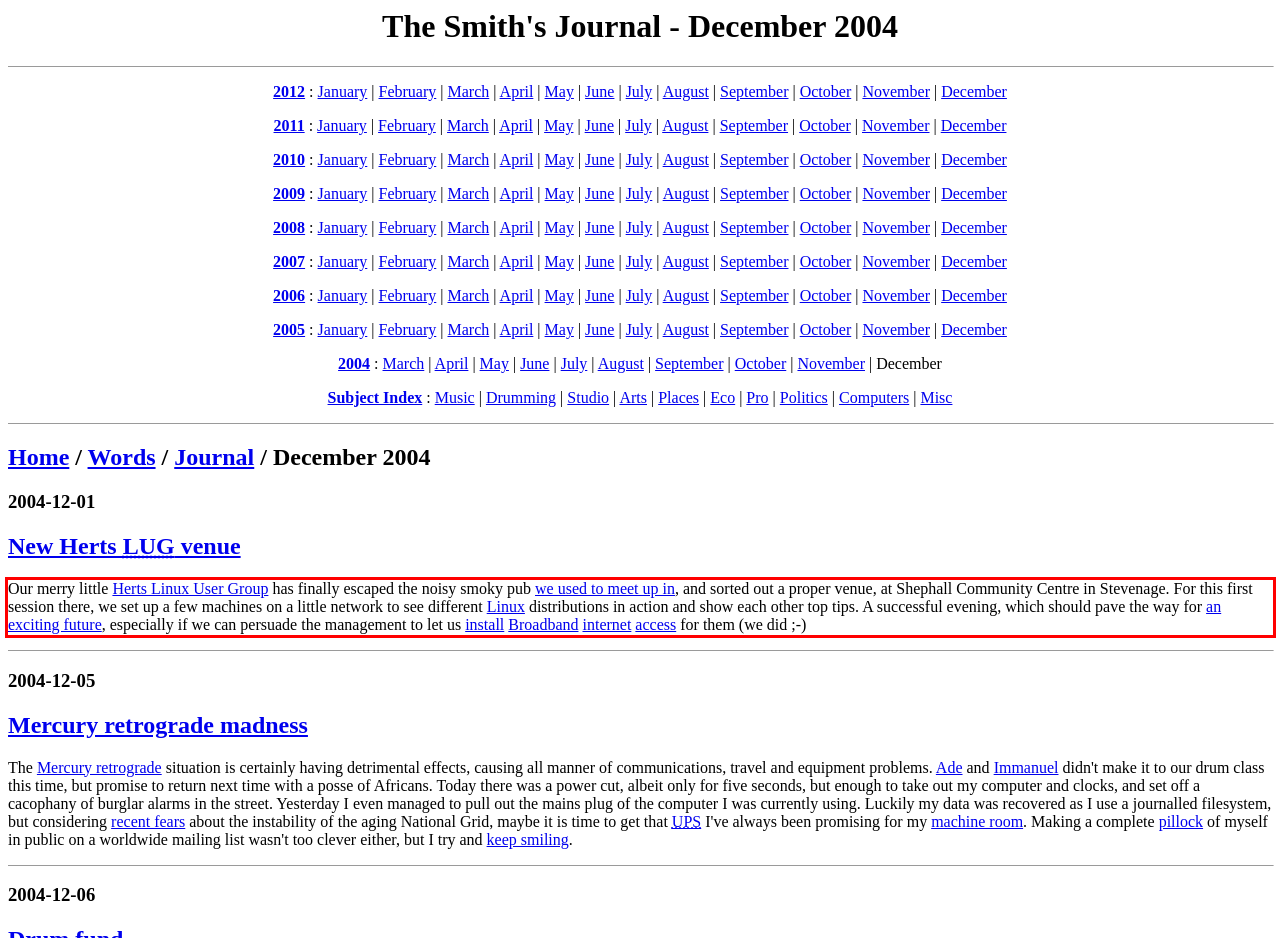Within the screenshot of a webpage, identify the red bounding box and perform OCR to capture the text content it contains.

Our merry little Herts Linux User Group has finally escaped the noisy smoky pub we used to meet up in, and sorted out a proper venue, at Shephall Community Centre in Stevenage. For this first session there, we set up a few machines on a little network to see different Linux distributions in action and show each other top tips. A successful evening, which should pave the way for an exciting future, especially if we can persuade the management to let us install Broadband internet access for them (we did ;-)